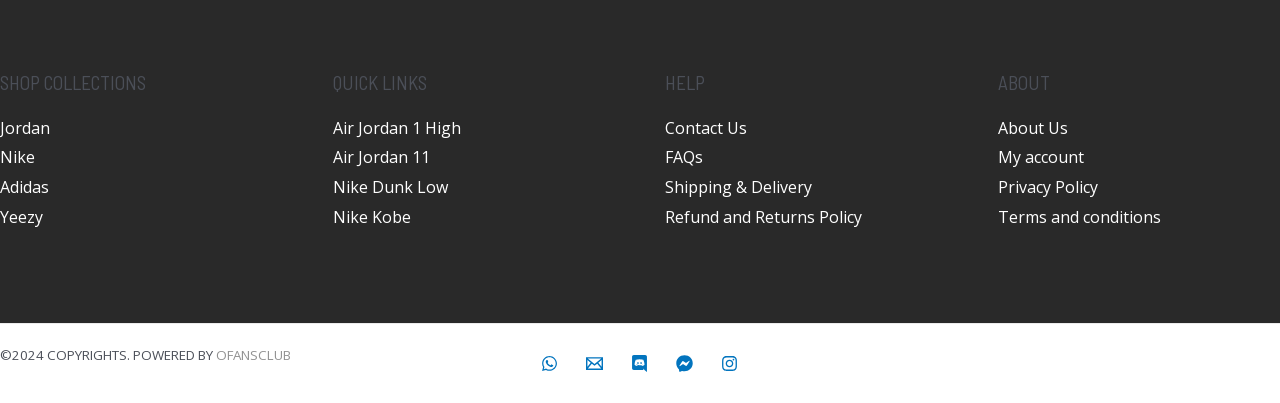Give a one-word or short-phrase answer to the following question: 
What are the main categories in the footer?

Shop, Quick Links, Help, About